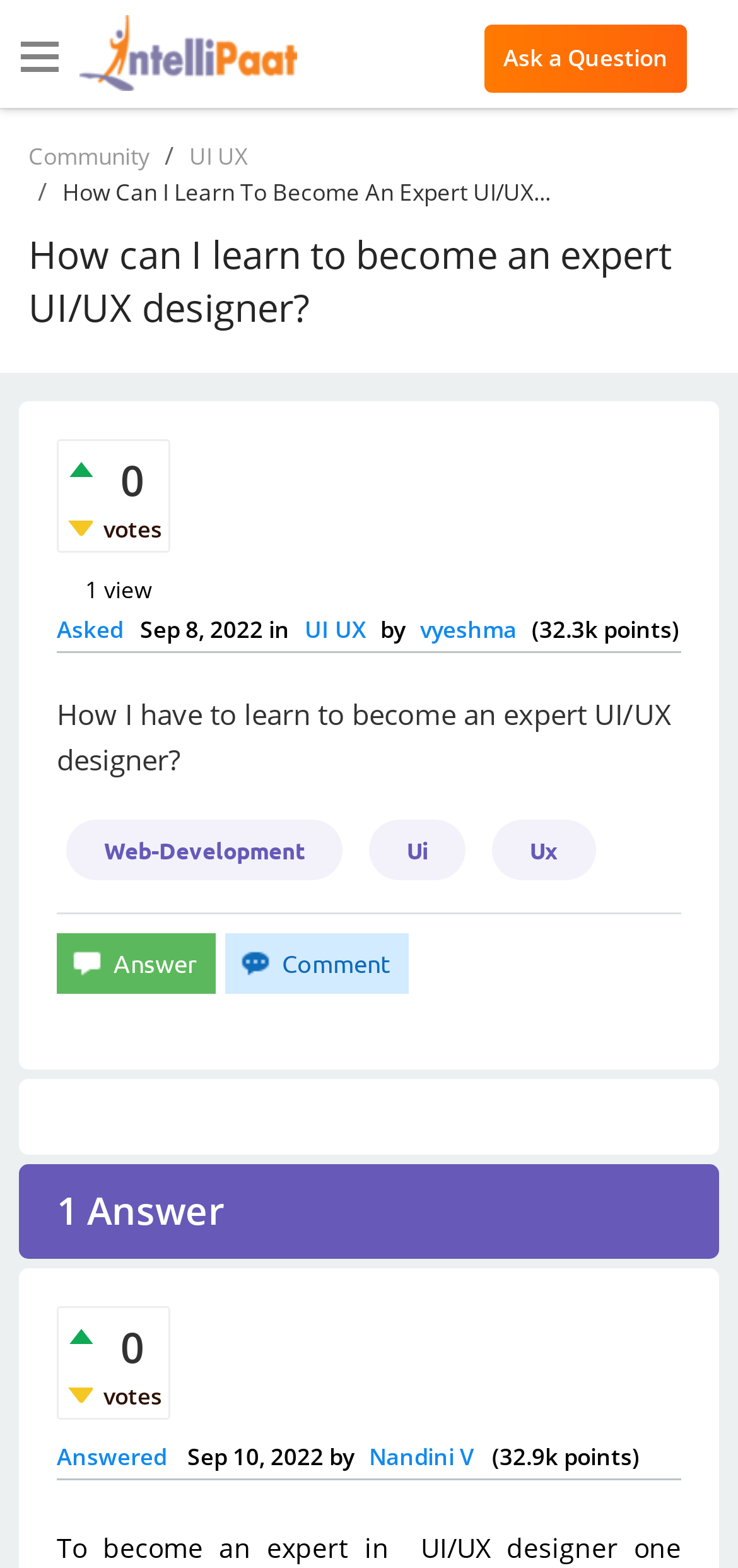Please determine the bounding box coordinates for the element that should be clicked to follow these instructions: "Click on the '+' button".

[0.09, 0.293, 0.126, 0.304]